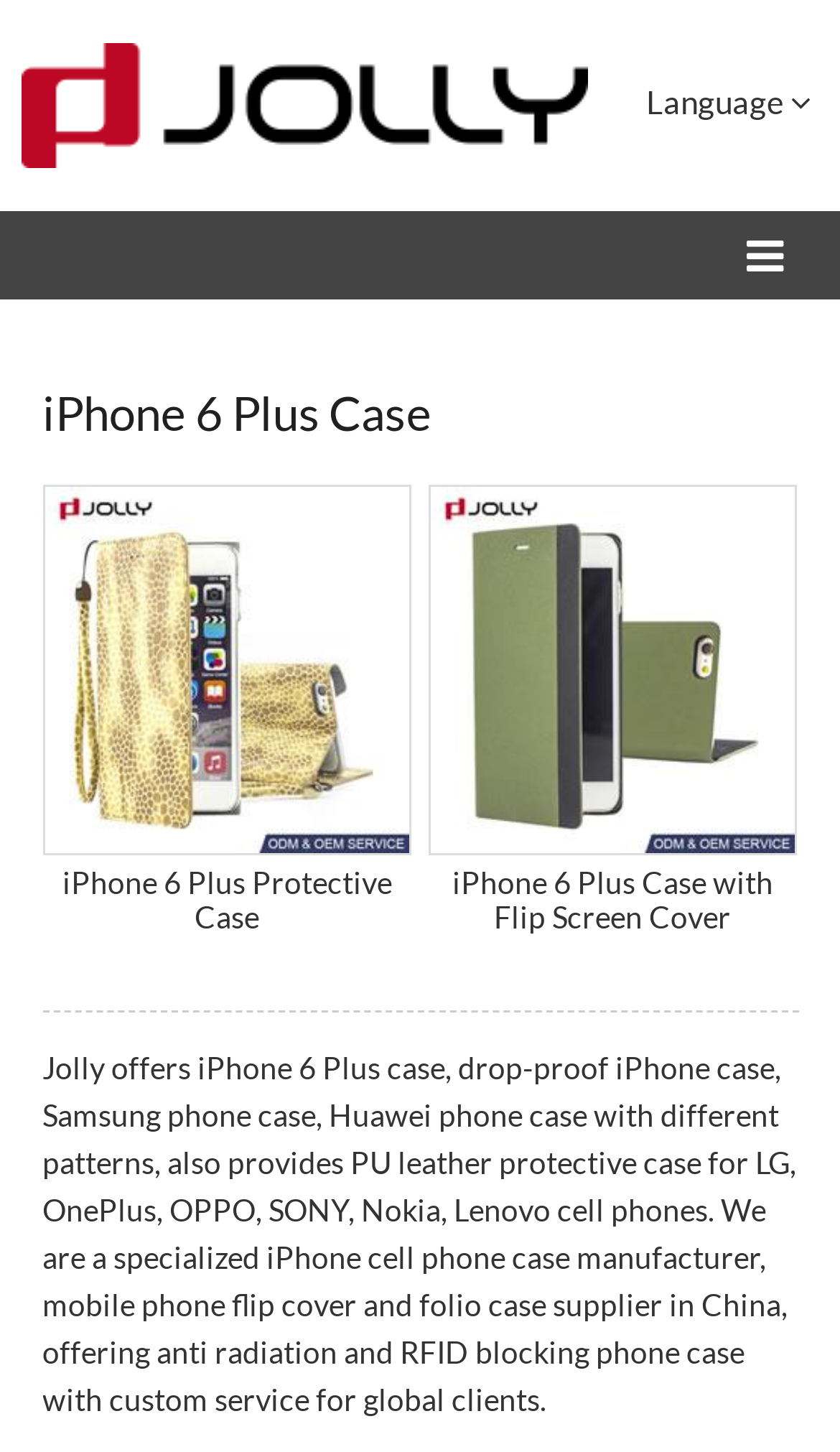Provide a comprehensive caption for the webpage.

This webpage is about Jolly, a cell phone case producer, specifically showcasing their iPhone 6 Plus cases. At the top right corner, there is a language selection button with a dropdown menu. Below it, on the top left, is a link to Dongguan Jolly Industries Limited, accompanied by their logo. 

On the top center, there is a heading that reads "iPhone 6 Plus Case". Below this heading, there are three links to different iPhone 6 Plus case products, each with an accompanying image. The first link is to an iPhone 6 Plus Protective Case, the second link is to an iPhone 6 Plus Case with Flip Screen Cover, and the third link is a duplicate of the second link. The images of the cases are positioned above their respective links.

Below these links, there is a horizontal separator line. Following the separator, there is a block of text that describes Jolly's product offerings, including iPhone cases, Samsung phone cases, Huawei phone cases, and more. The text also mentions that Jolly is a specialized iPhone cell phone case manufacturer and supplier in China, offering custom services for global clients.